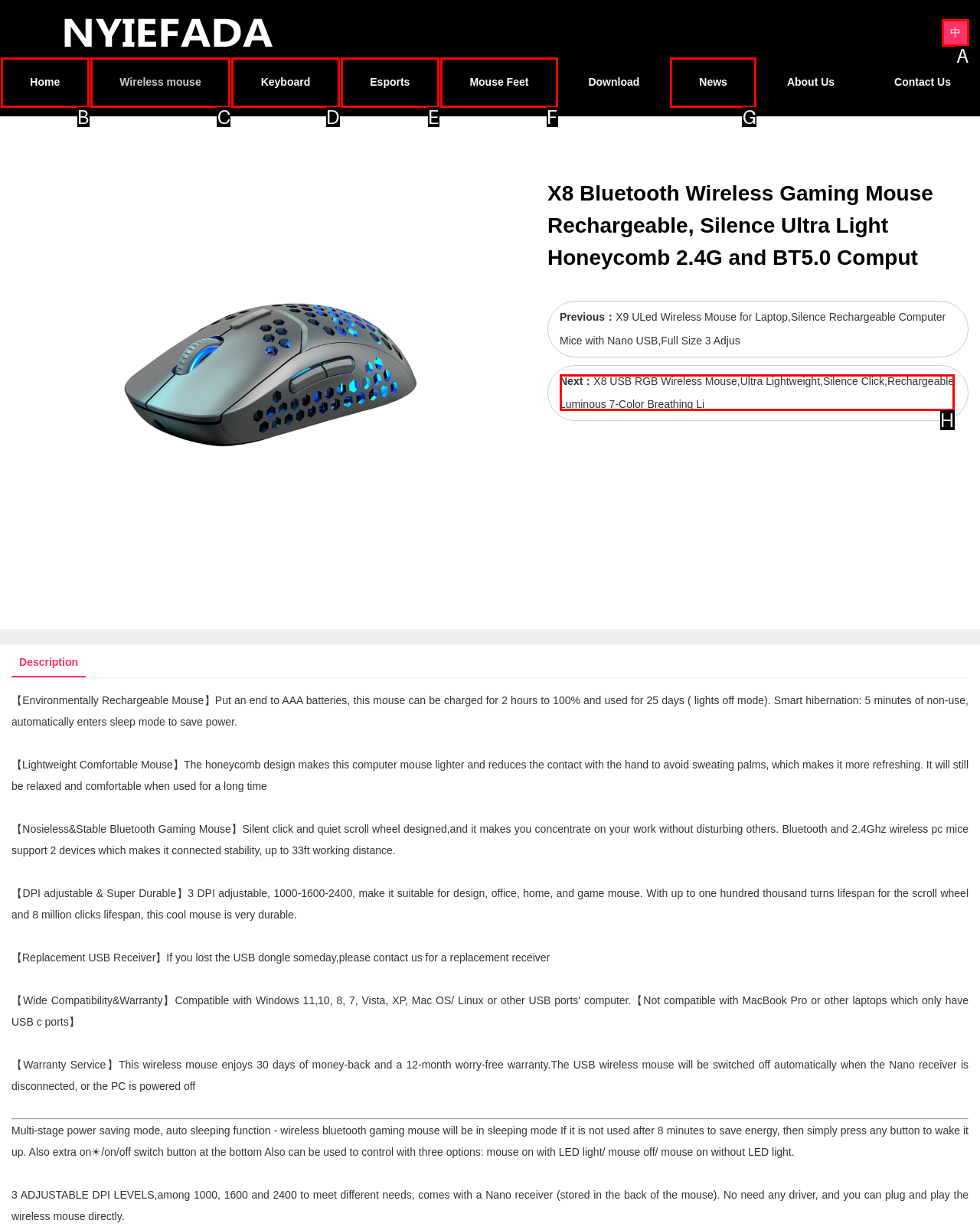Determine the HTML element that best aligns with the description: 中
Answer with the appropriate letter from the listed options.

A